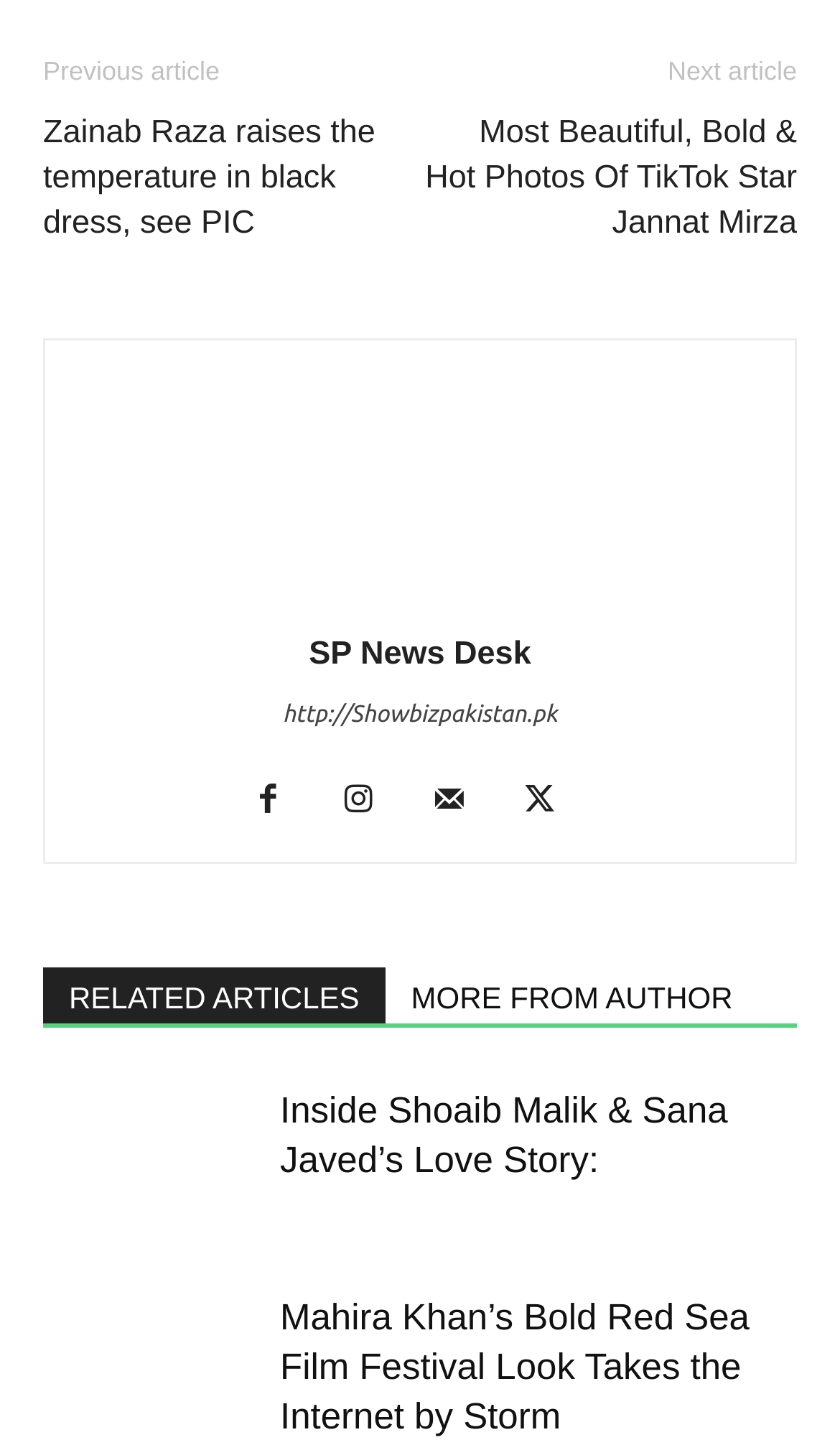Answer the following query concisely with a single word or phrase:
How many related articles are shown?

4